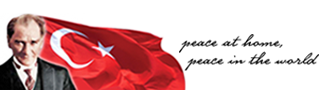What is the phrase written below the image?
Using the image, give a concise answer in the form of a single word or short phrase.

Peace at home, peace in the world